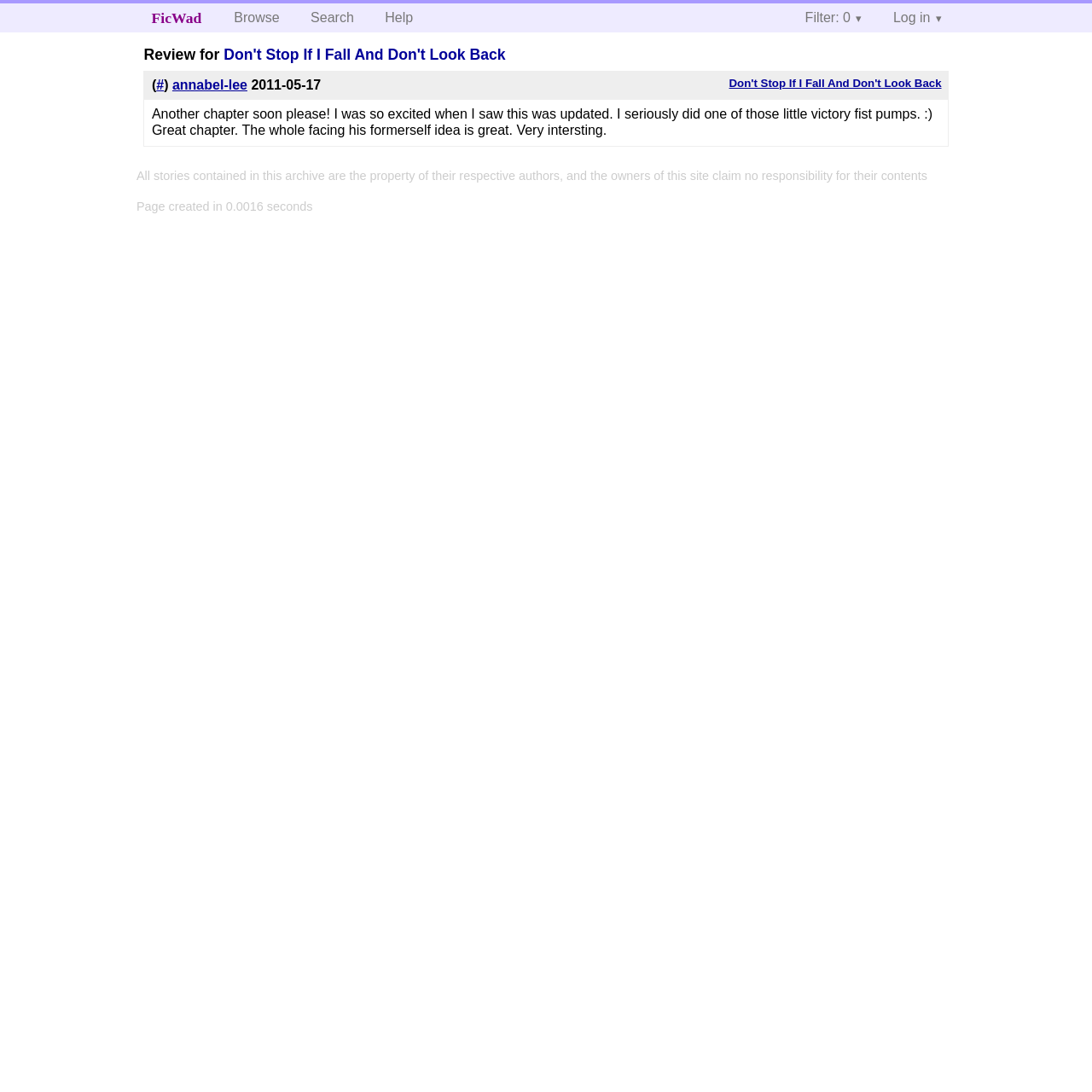Provide a short, one-word or phrase answer to the question below:
What is the name of the website?

FicWad